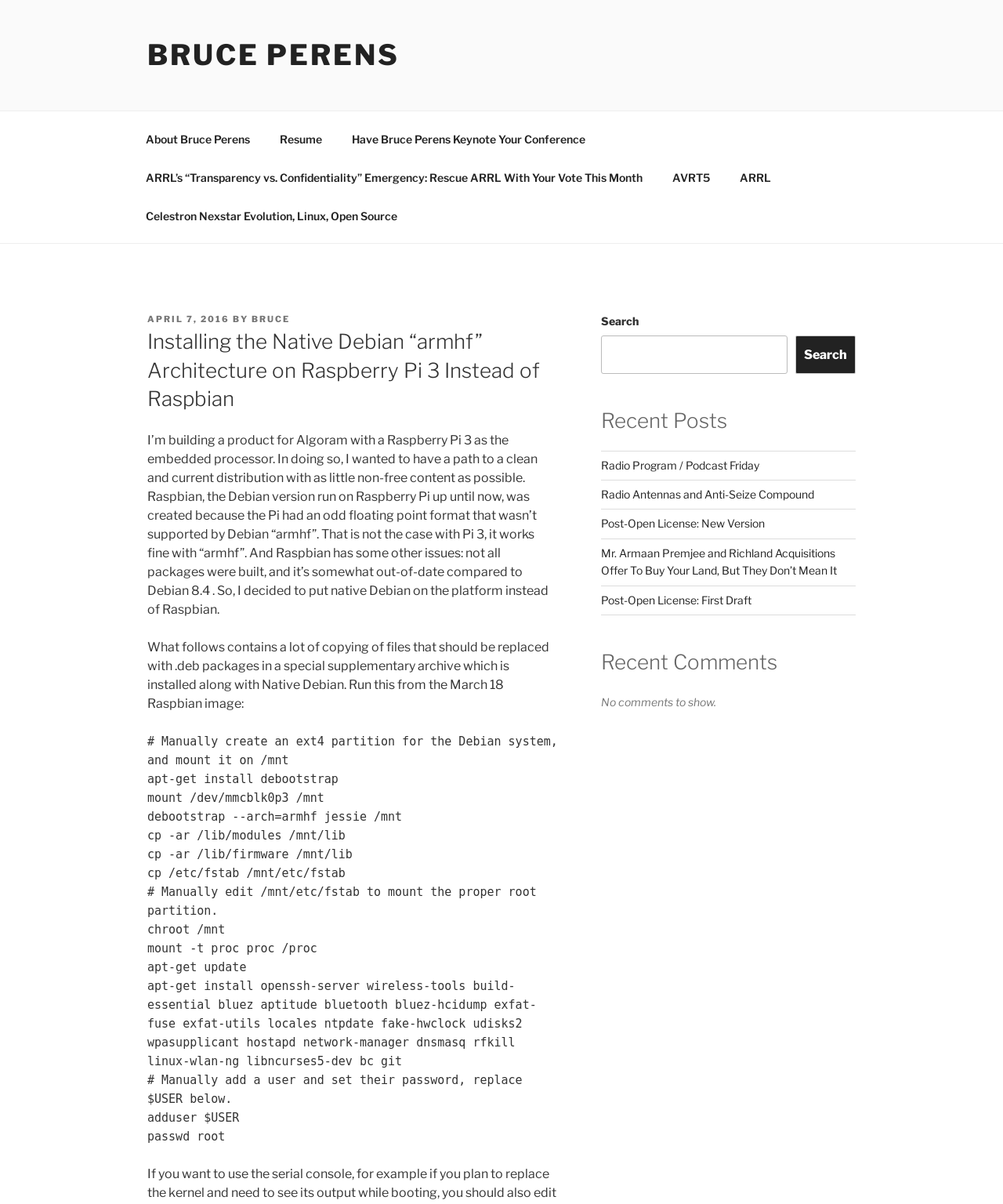What is the purpose of the command 'adduser $USER'?
Give a single word or phrase answer based on the content of the image.

To add a new user